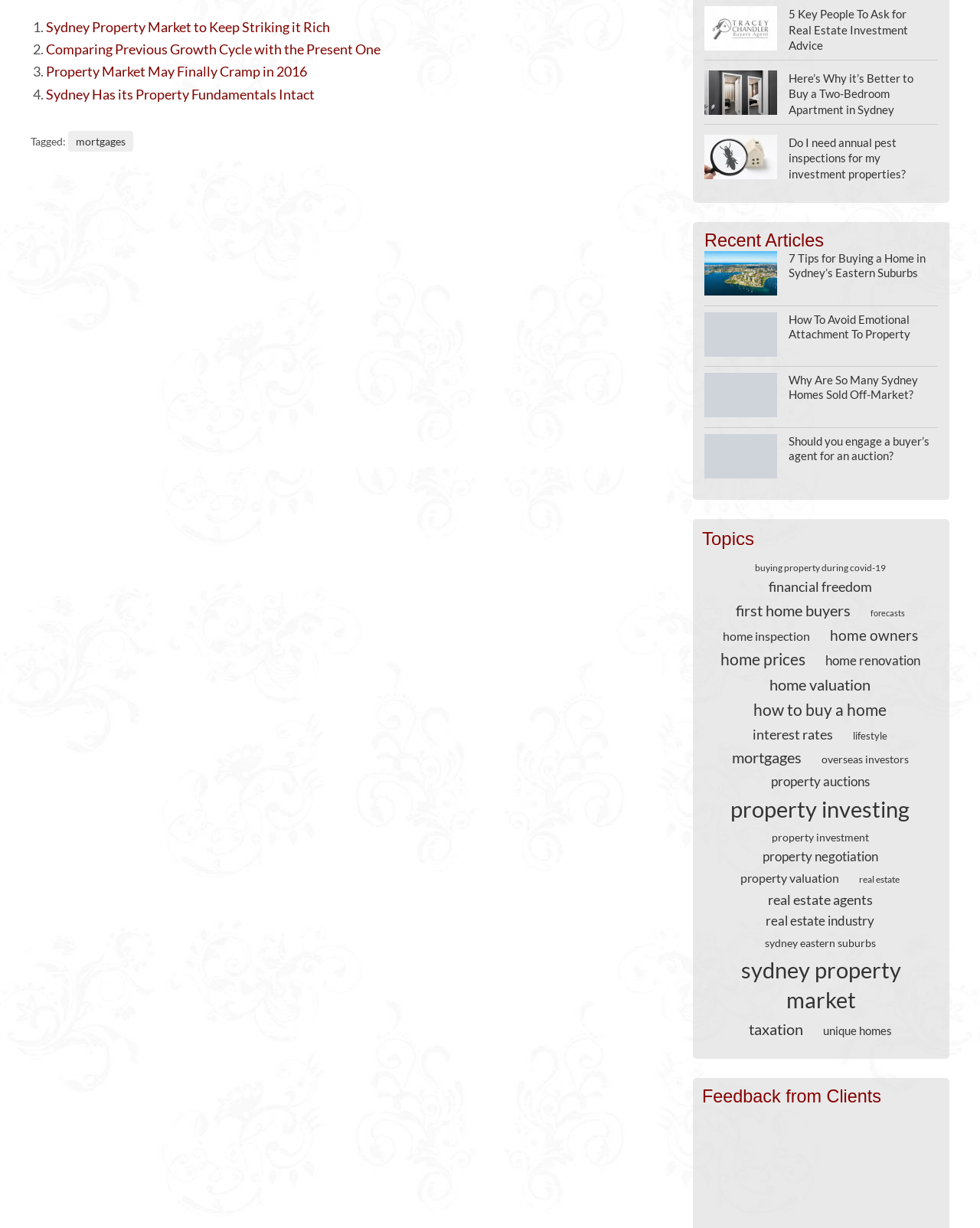Answer succinctly with a single word or phrase:
How many headings are there on the webpage?

5